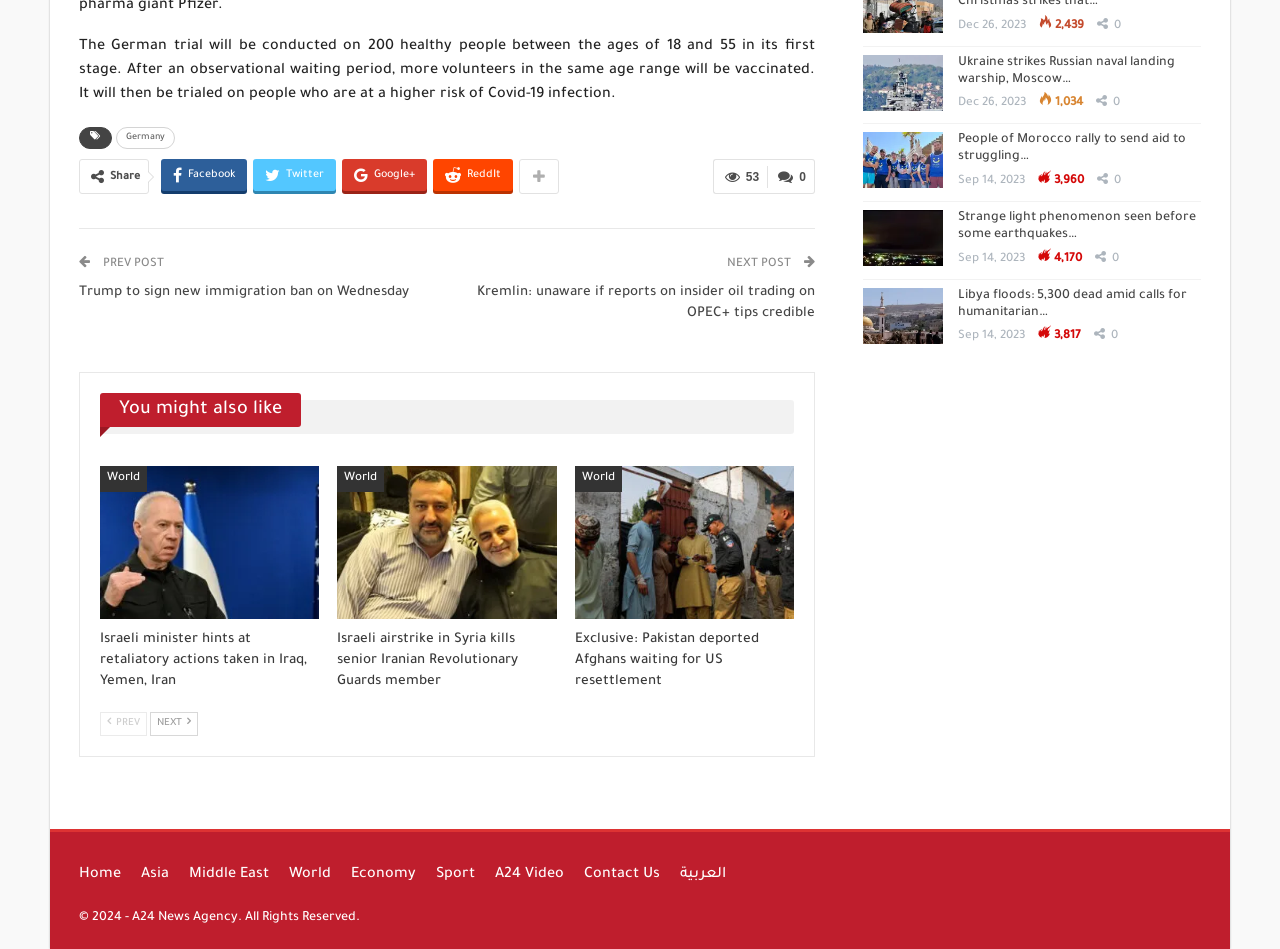Given the webpage screenshot, identify the bounding box of the UI element that matches this description: "Twitter".

[0.198, 0.168, 0.262, 0.201]